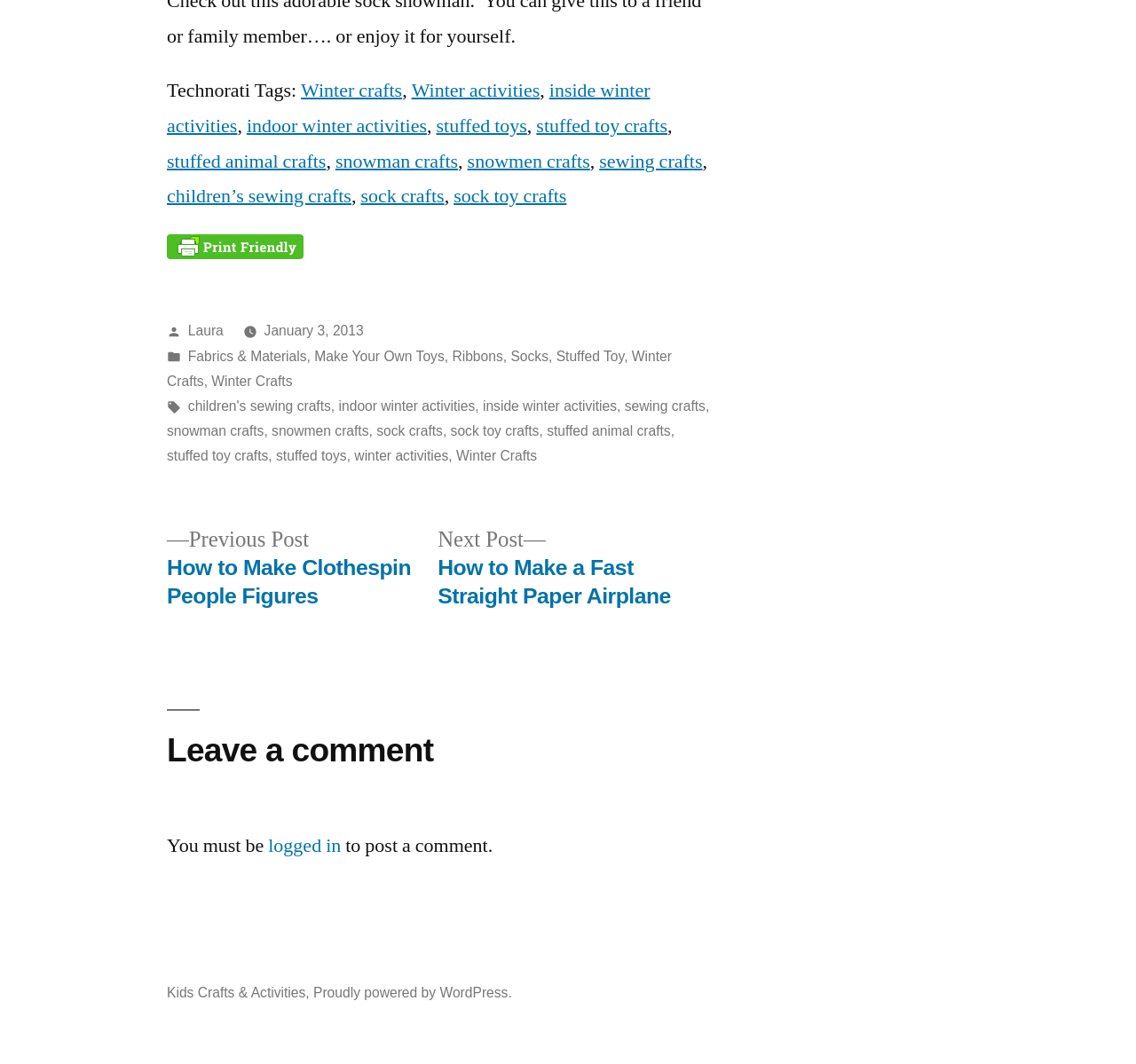Identify the bounding box coordinates of the clickable section necessary to follow the following instruction: "View the publication on Contribution à une économie politique de l’émancipation". The coordinates should be presented as four float numbers from 0 to 1, i.e., [left, top, right, bottom].

None